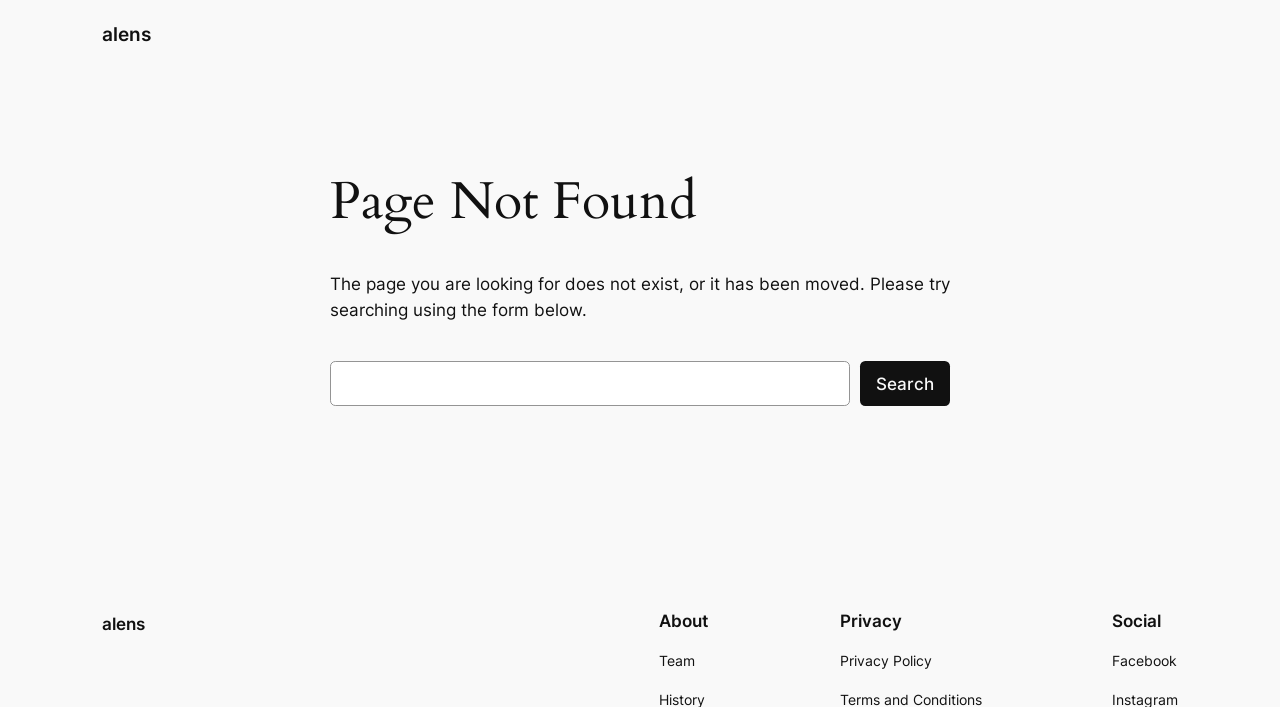Using the provided description: "Privacy Policy", find the bounding box coordinates of the corresponding UI element. The output should be four float numbers between 0 and 1, in the format [left, top, right, bottom].

[0.656, 0.92, 0.728, 0.952]